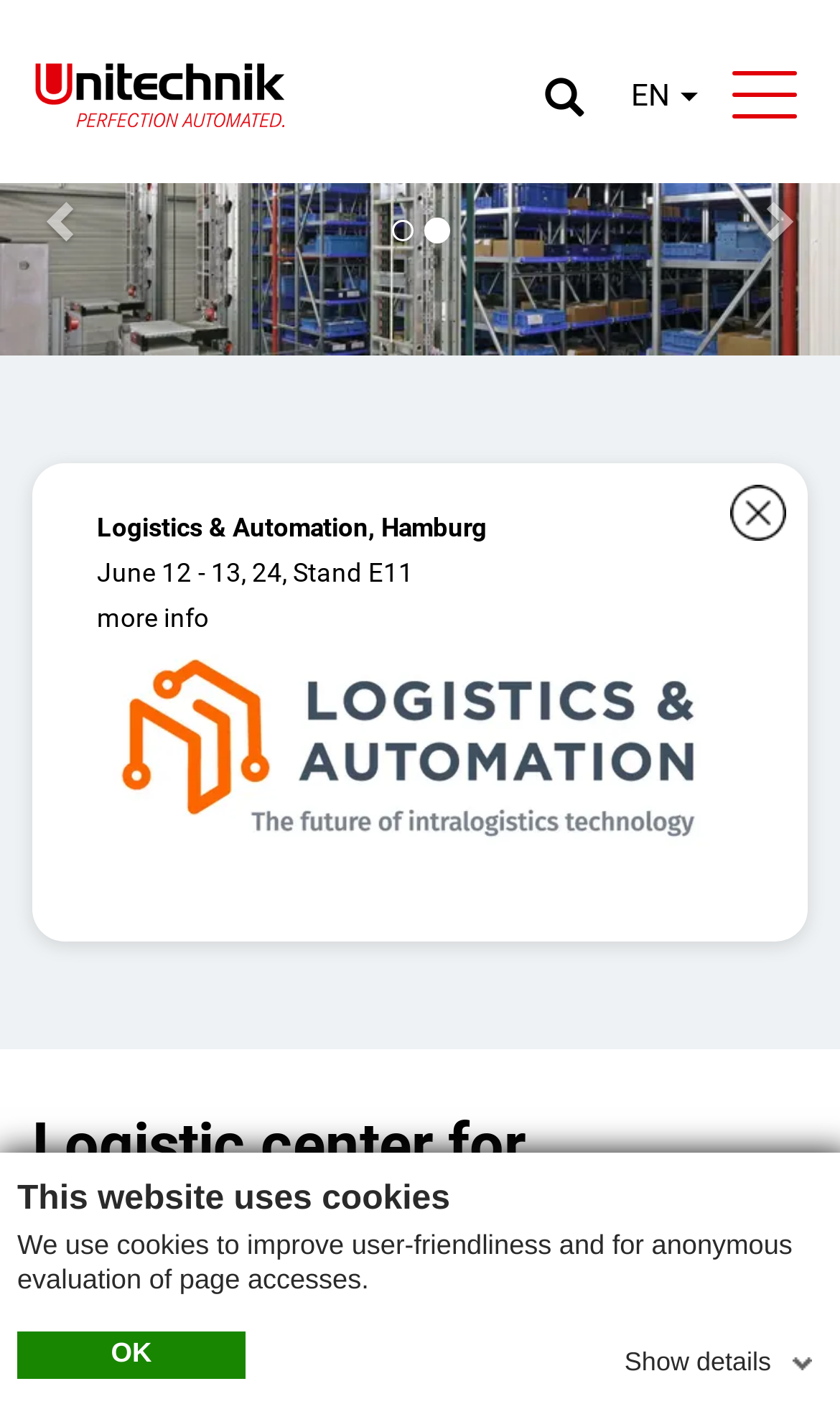Extract the main heading from the webpage content.

Logistic center for connection technology